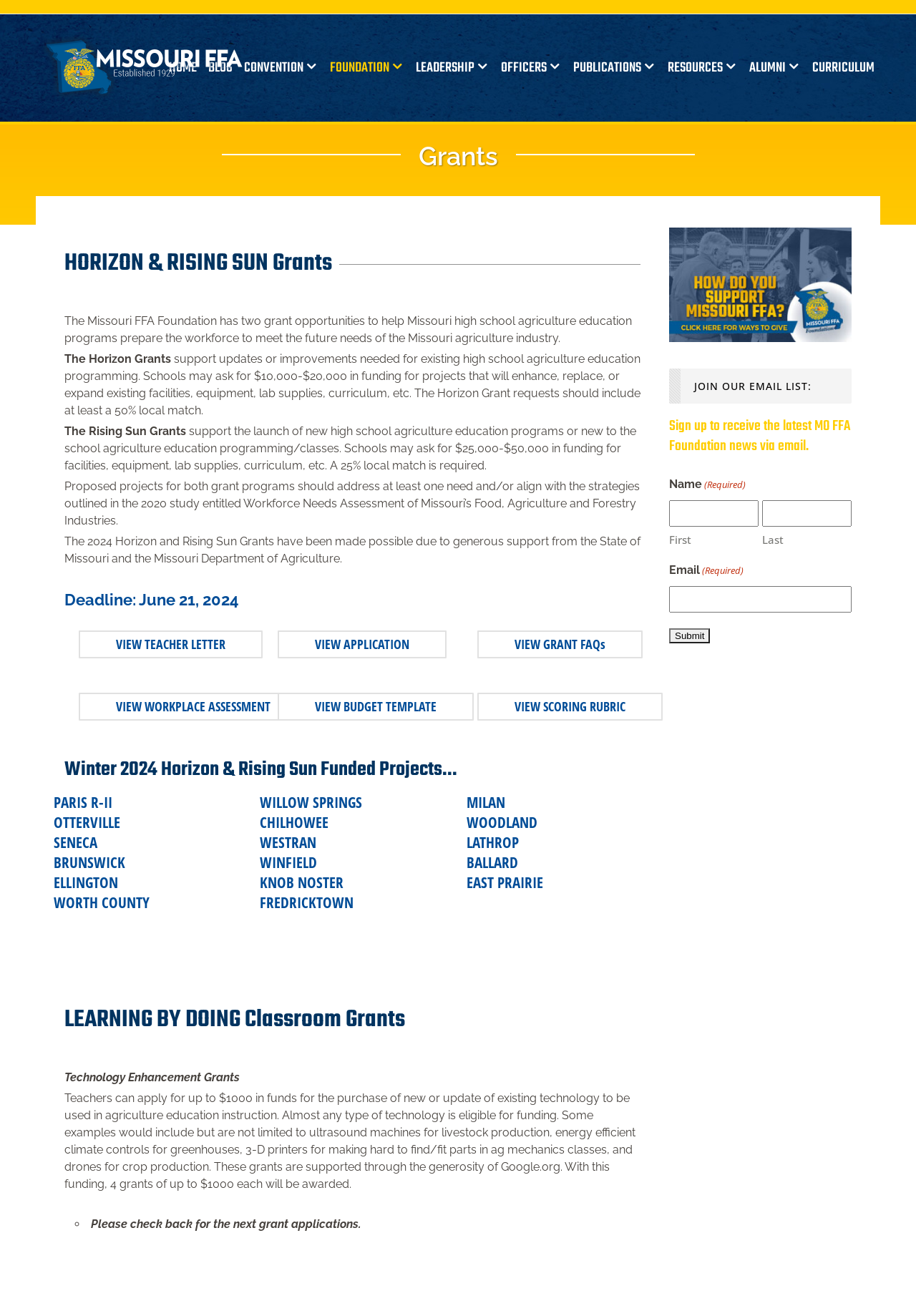Answer briefly with one word or phrase:
How many grants of up to $1000 each will be awarded for Technology Enhancement Grants?

4